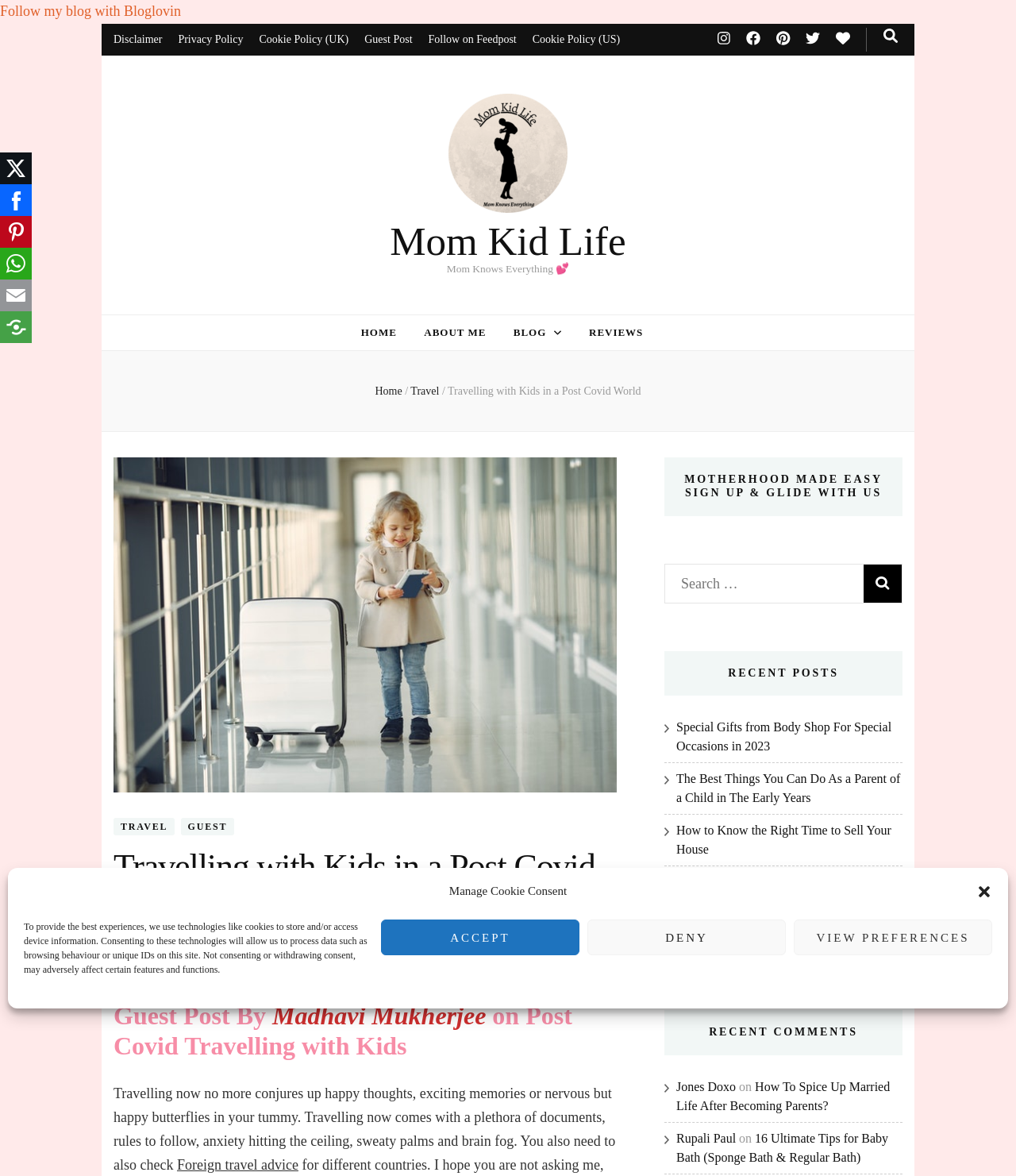Give a succinct answer to this question in a single word or phrase: 
Who is the author of the blog post?

Rupali Paul